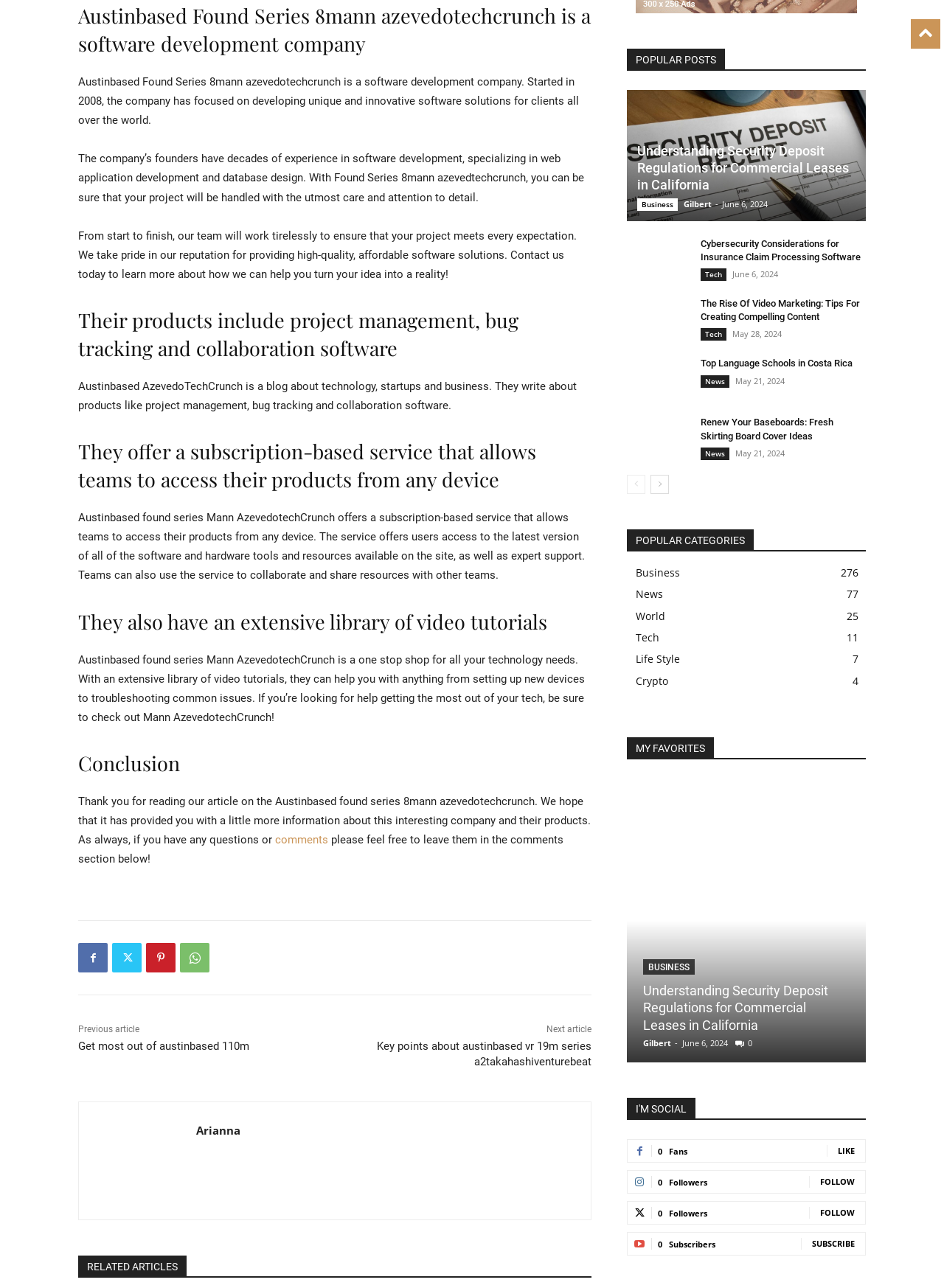Determine the bounding box coordinates of the section to be clicked to follow the instruction: "Click on the 'prev-page' link". The coordinates should be given as four float numbers between 0 and 1, formatted as [left, top, right, bottom].

[0.664, 0.369, 0.684, 0.383]